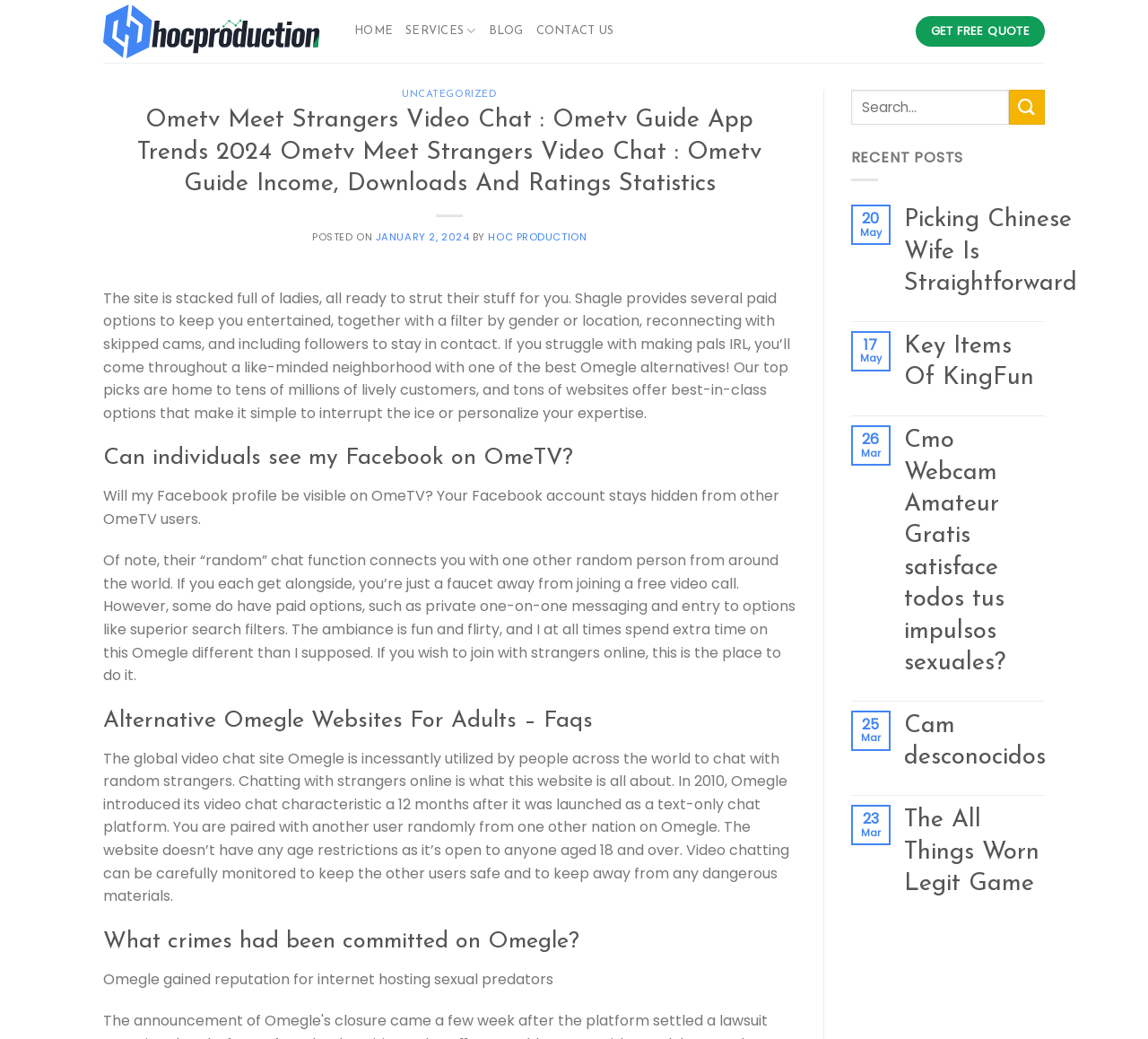Please predict the bounding box coordinates of the element's region where a click is necessary to complete the following instruction: "Read the 'UNCATEGORIZED' post". The coordinates should be represented by four float numbers between 0 and 1, i.e., [left, top, right, bottom].

[0.35, 0.086, 0.433, 0.096]